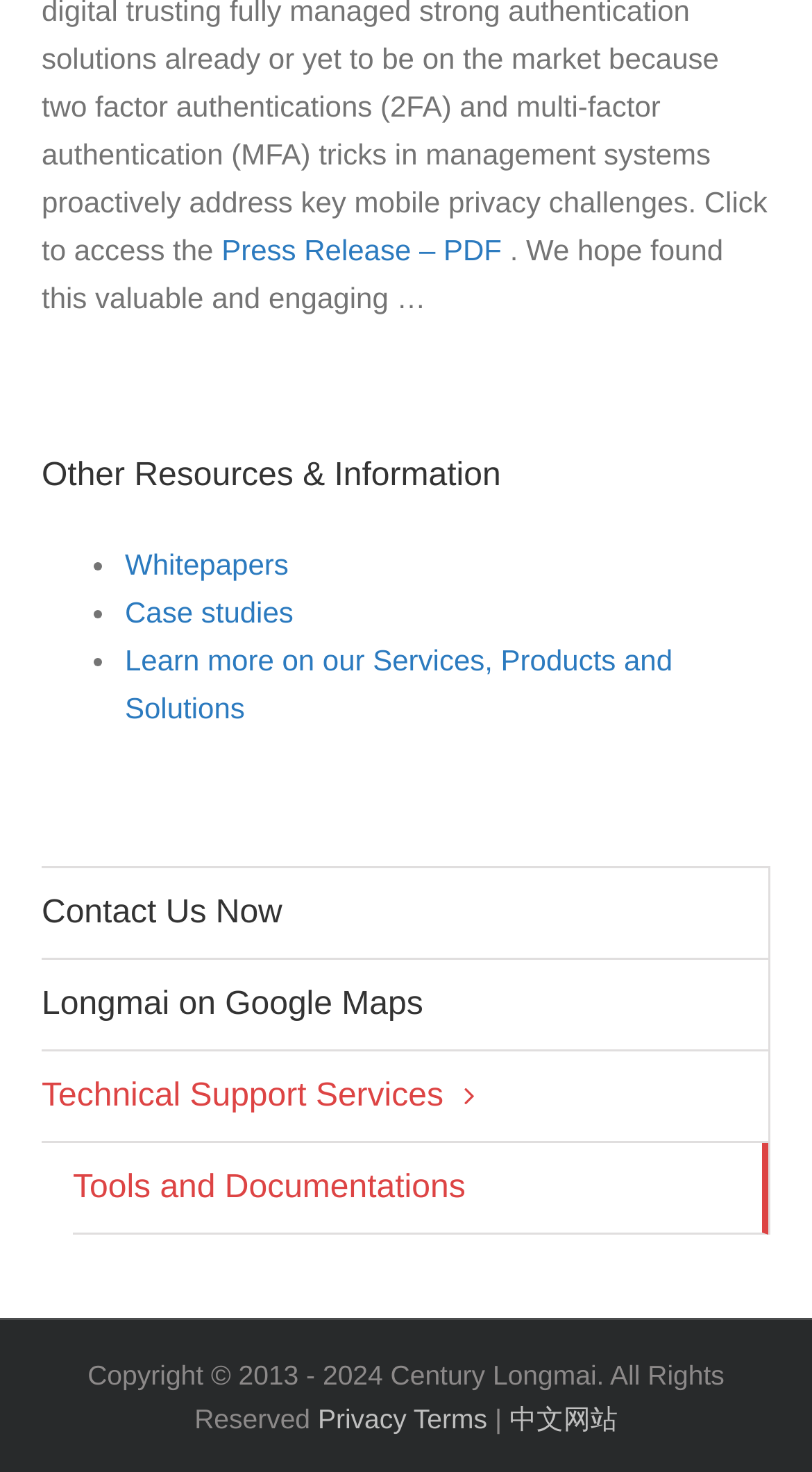What is the contact method provided at the bottom of the page?
Please elaborate on the answer to the question with detailed information.

I found the link 'Contact Us Now' at [0.051, 0.59, 0.946, 0.652], which is located at the bottom of the page and provides a contact method.